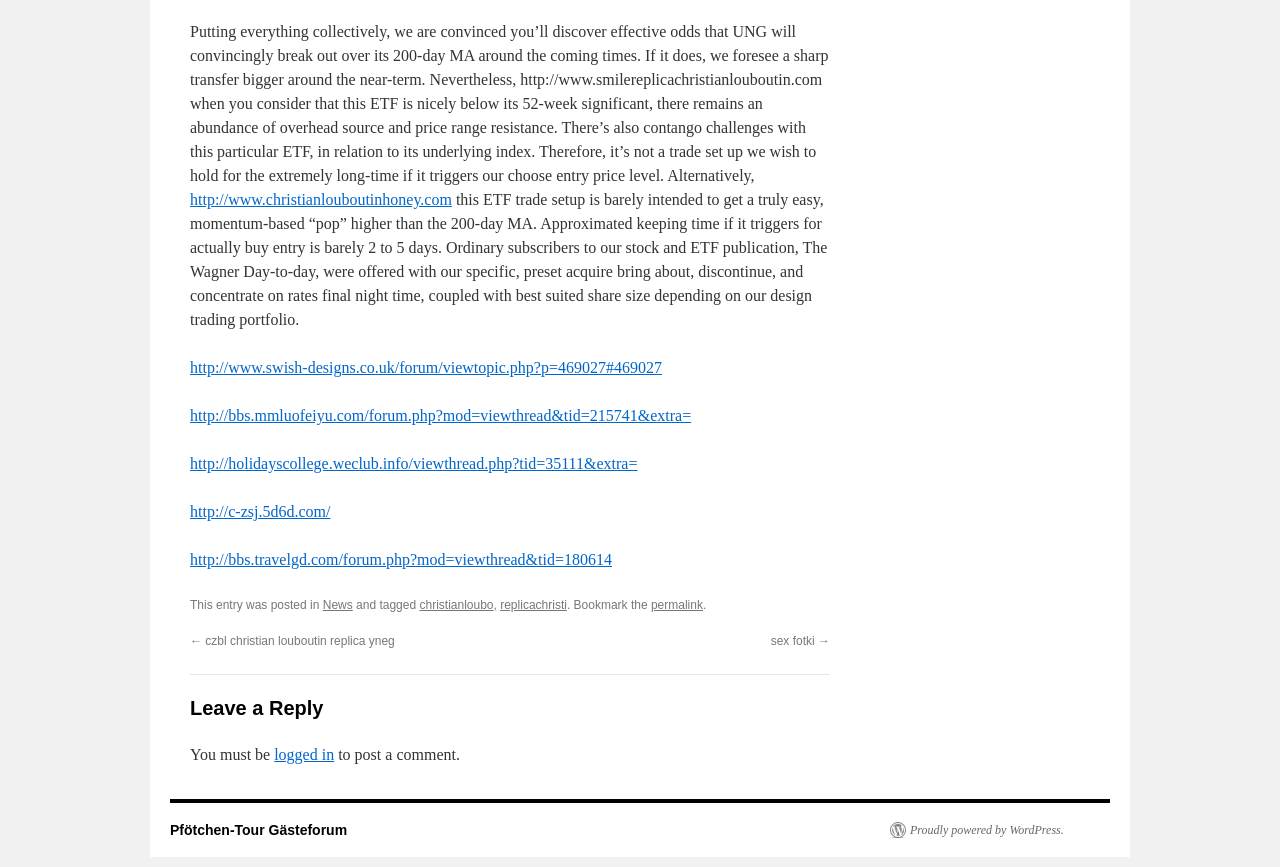Analyze the image and answer the question with as much detail as possible: 
How long is the estimated keeping time for the ETF trade?

The estimated keeping time for the ETF trade can be found in the static text element that mentions 'Approximated keeping time if it triggers for actually buy entry is barely 2 to 5 days'.